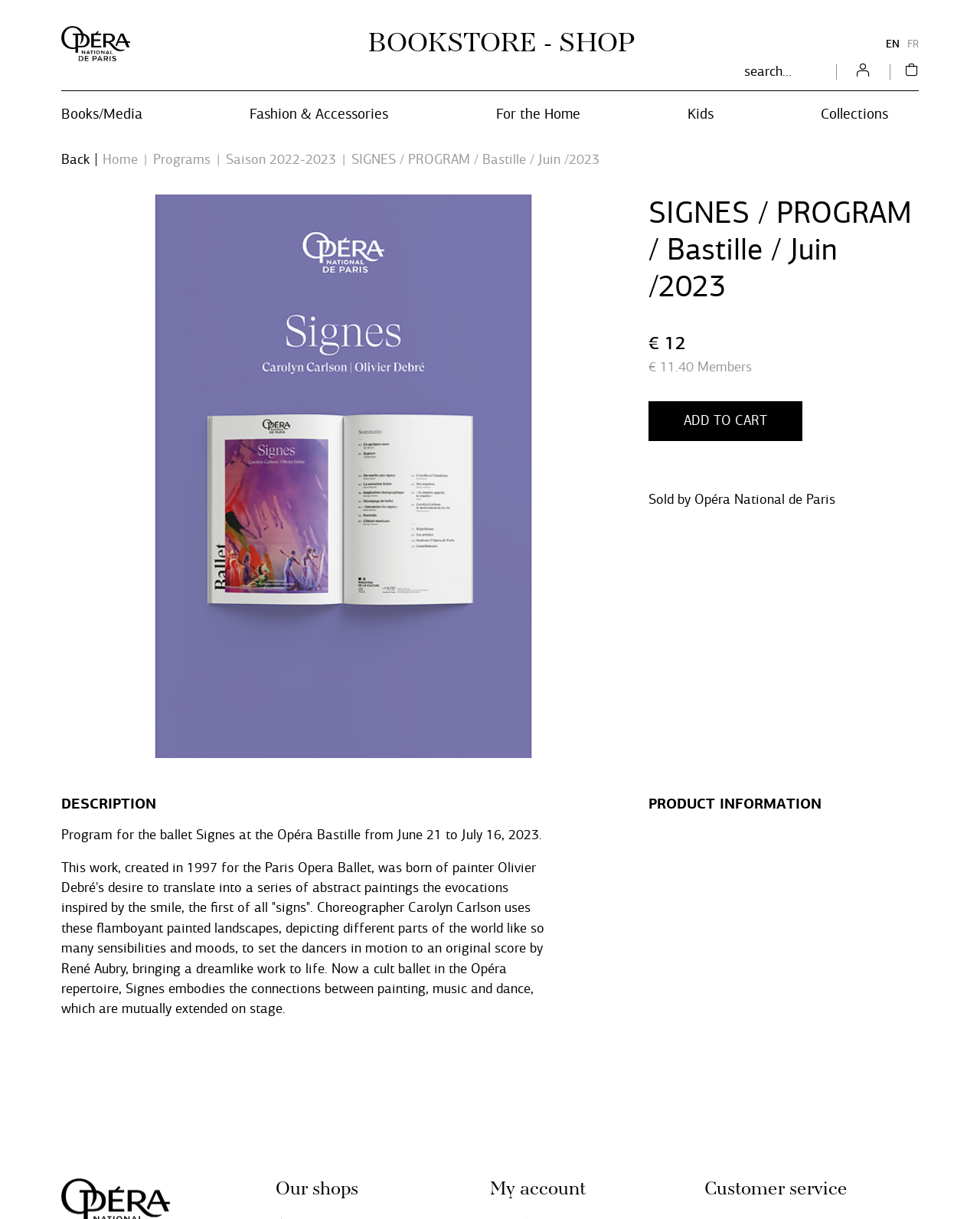Specify the bounding box coordinates of the area to click in order to execute this command: 'Search for a product'. The coordinates should consist of four float numbers ranging from 0 to 1, and should be formatted as [left, top, right, bottom].

[0.648, 0.046, 0.853, 0.071]